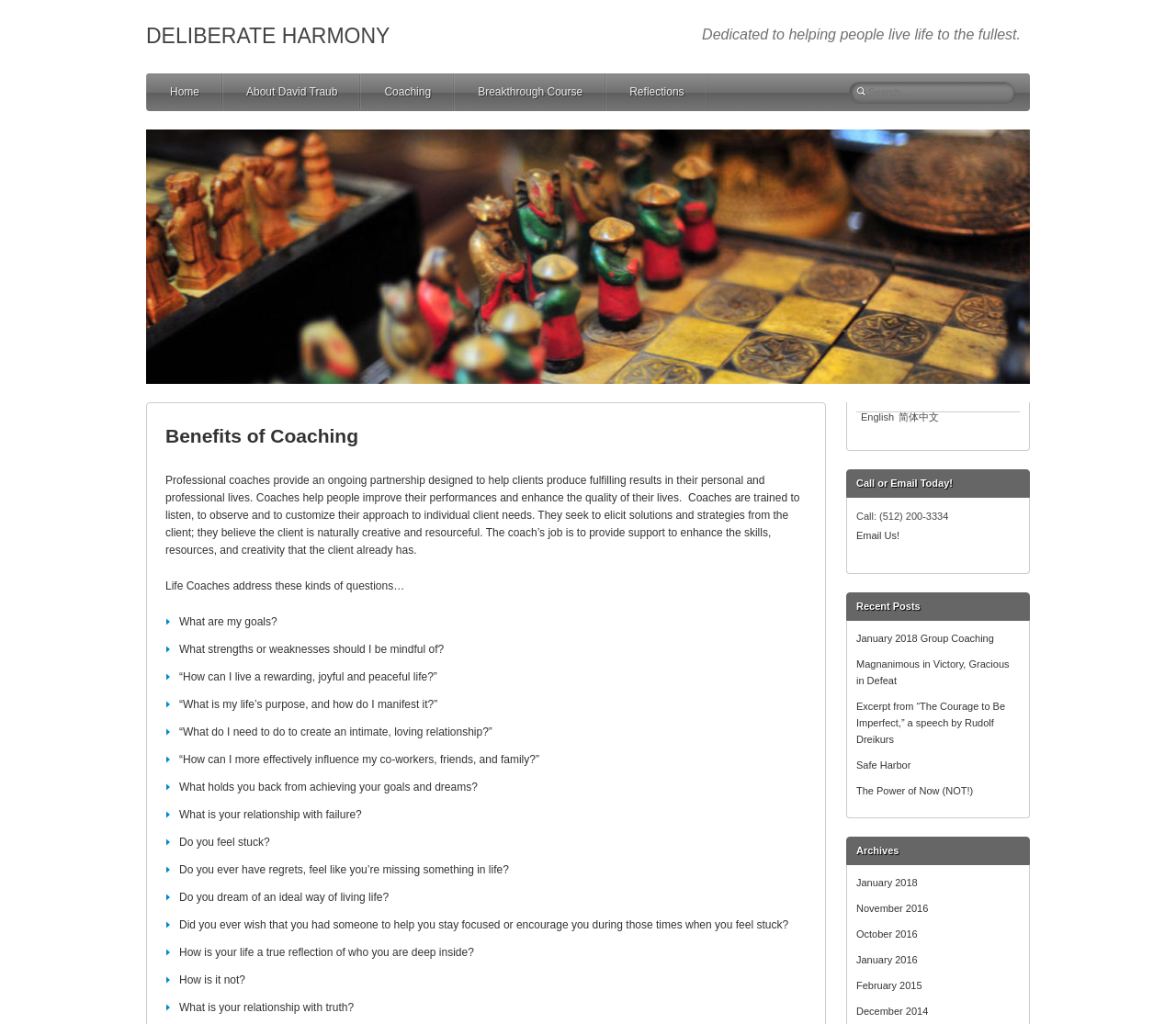Answer the question below using just one word or a short phrase: 
What is the purpose of a life coach?

To help clients produce fulfilling results